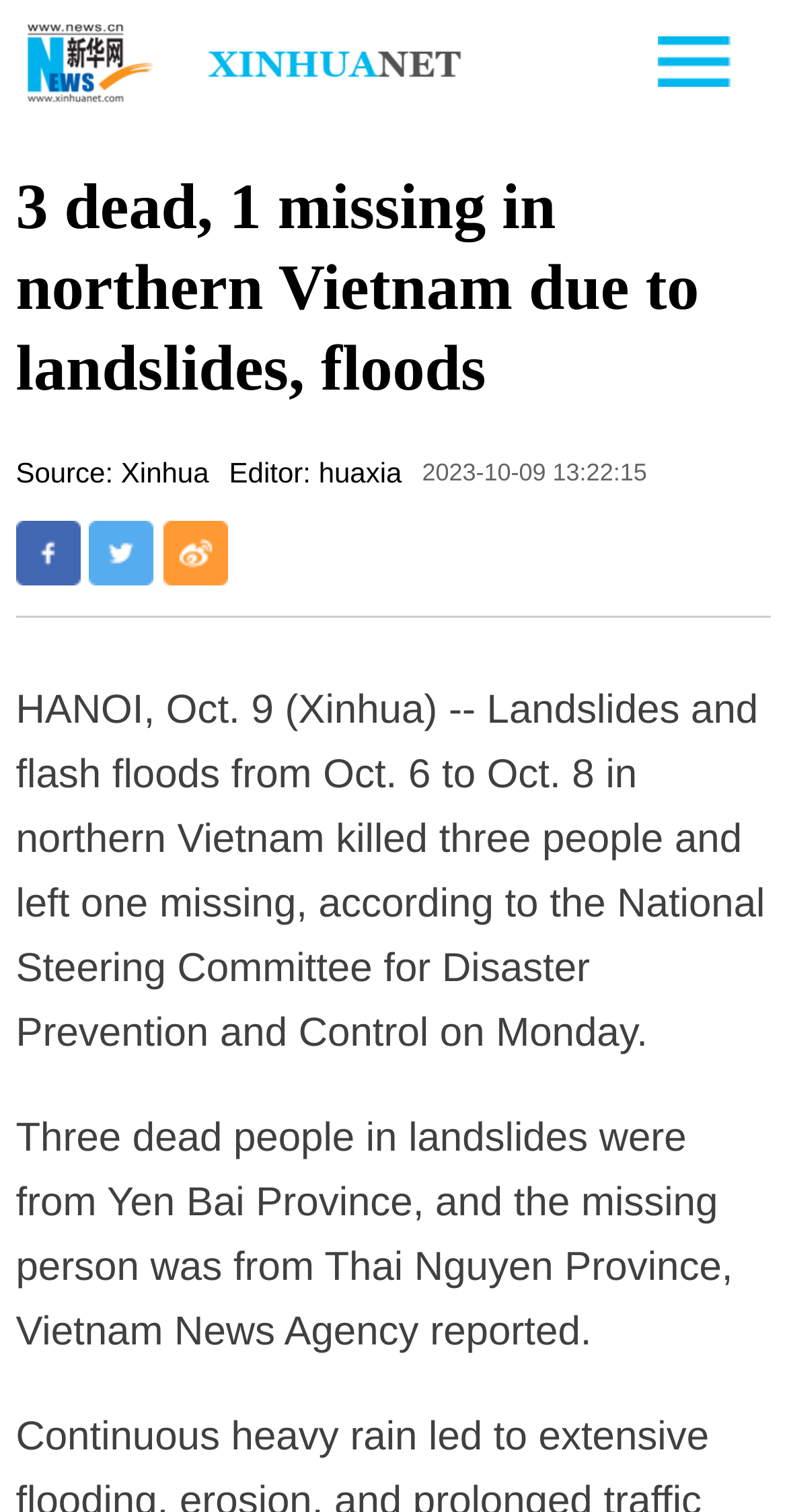Provide the bounding box coordinates of the HTML element this sentence describes: "spring/summer 2012". The bounding box coordinates consist of four float numbers between 0 and 1, i.e., [left, top, right, bottom].

None